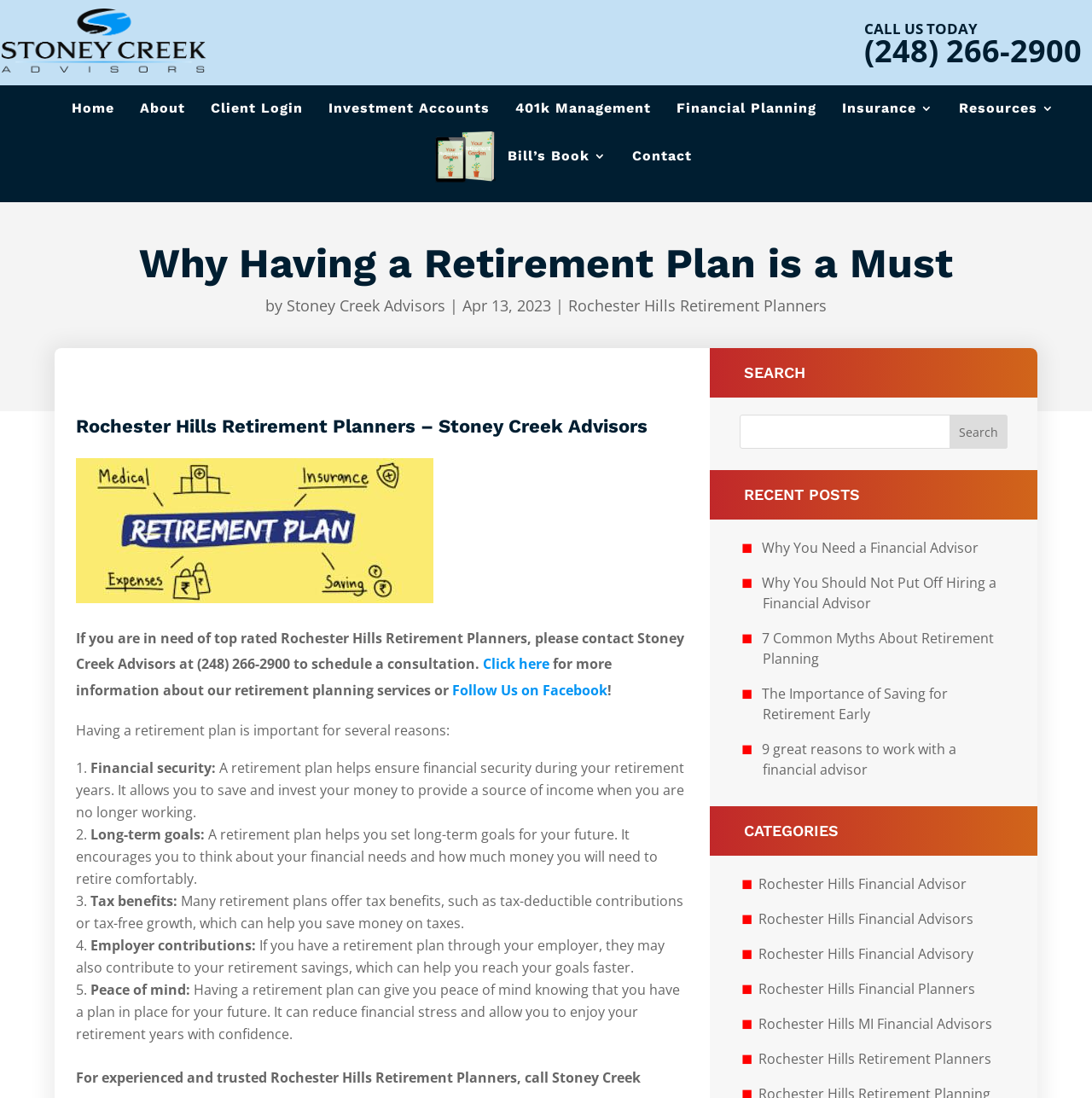Extract the main heading from the webpage content.

Why Having a Retirement Plan is a Must